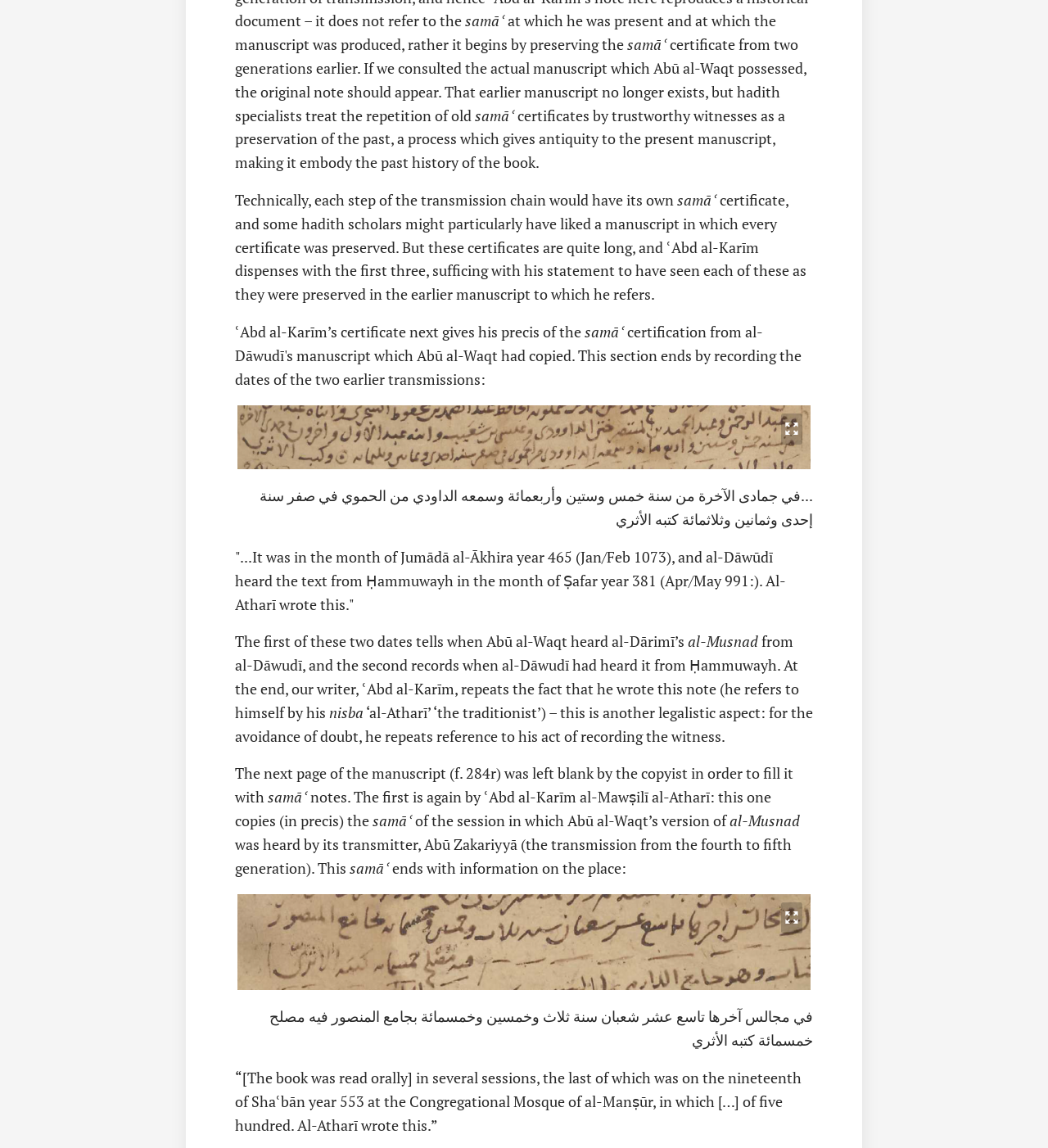What is the language of the text?
Using the image, provide a detailed and thorough answer to the question.

The language of the text is Arabic, as evidenced by the presence of Arabic script and words such as 'jamadā al-Ākhira' and 'al-Musnad'.